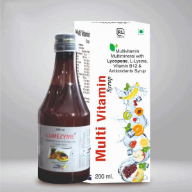What is the purpose of the syrup?
Answer the question with a detailed explanation, including all necessary information.

The purpose of the syrup can be inferred from the description, which states that it is marketed as a dietary supplement aimed at enhancing overall well-being. This suggests that the syrup is intended to be consumed as a supplement to one's diet, providing additional nutritional benefits.